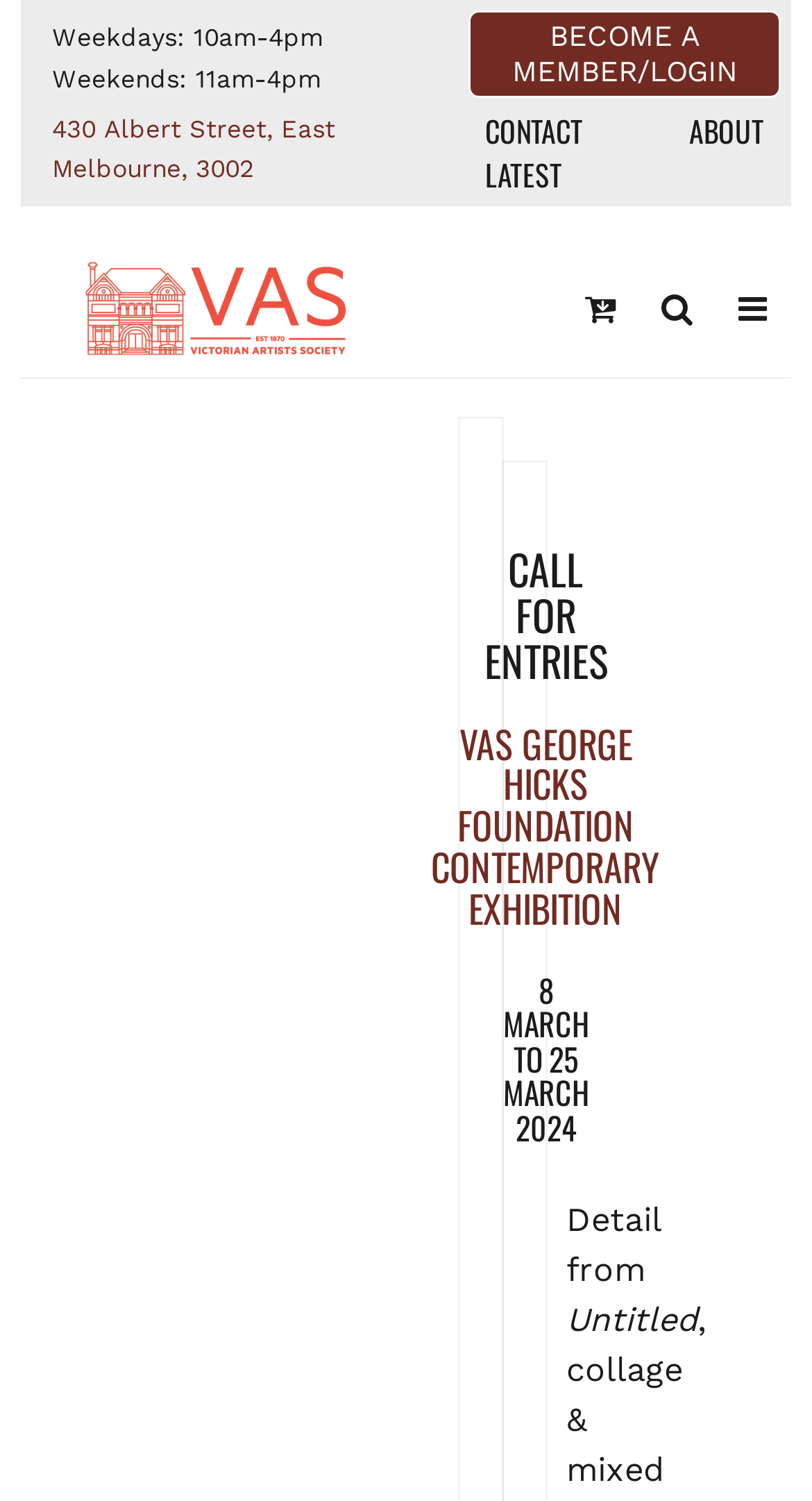Given the description "BECOME A MEMBER/LOGIN", determine the bounding box of the corresponding UI element.

[0.577, 0.007, 0.961, 0.065]